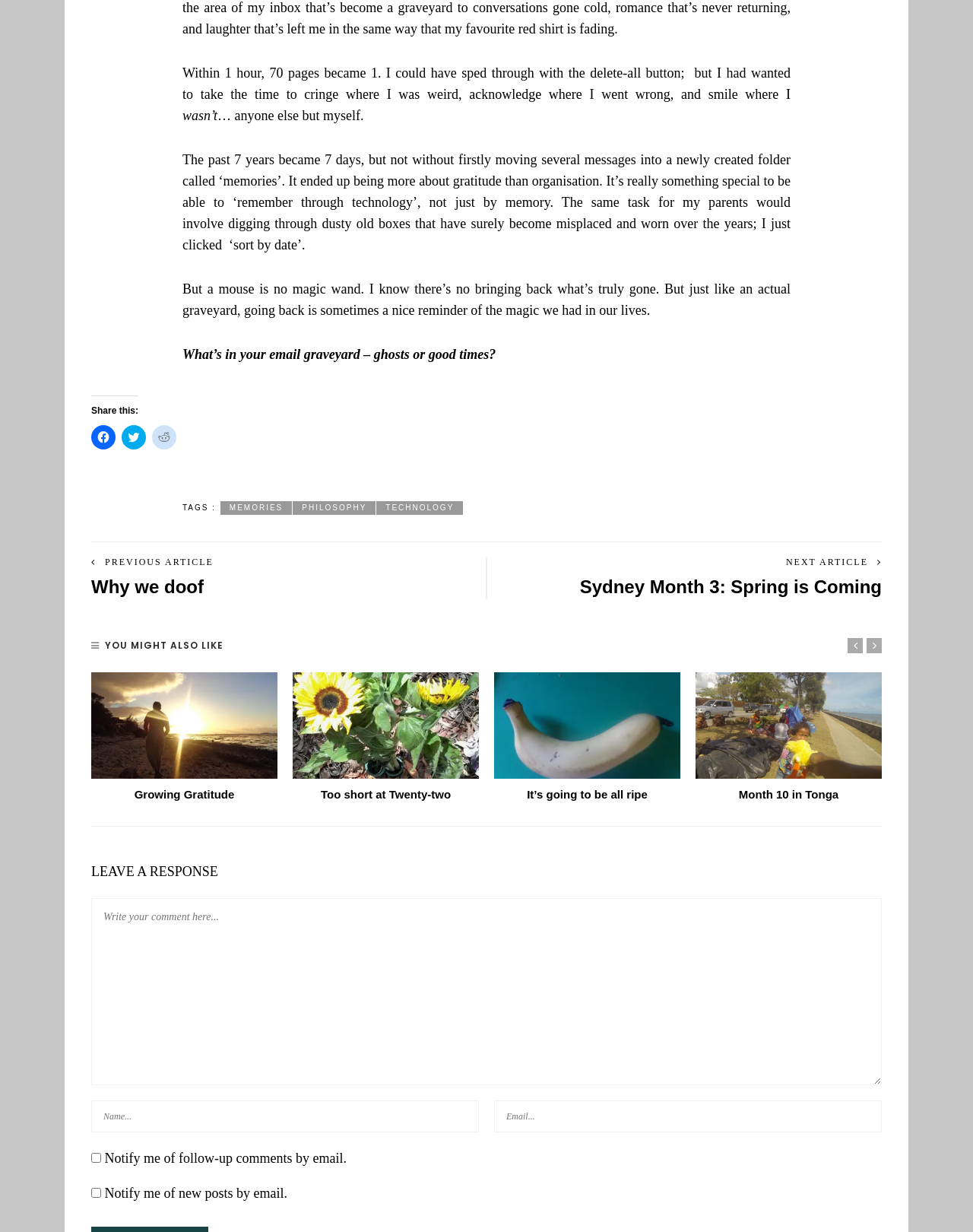How many related articles are suggested?
Based on the image, answer the question with as much detail as possible.

The webpage suggests four related articles: Growing Gratitude, Too short at Twenty-two, It’s going to be all ripe, and Month 10 in Tonga, which are listed under the 'YOU MIGHT ALSO LIKE' section.